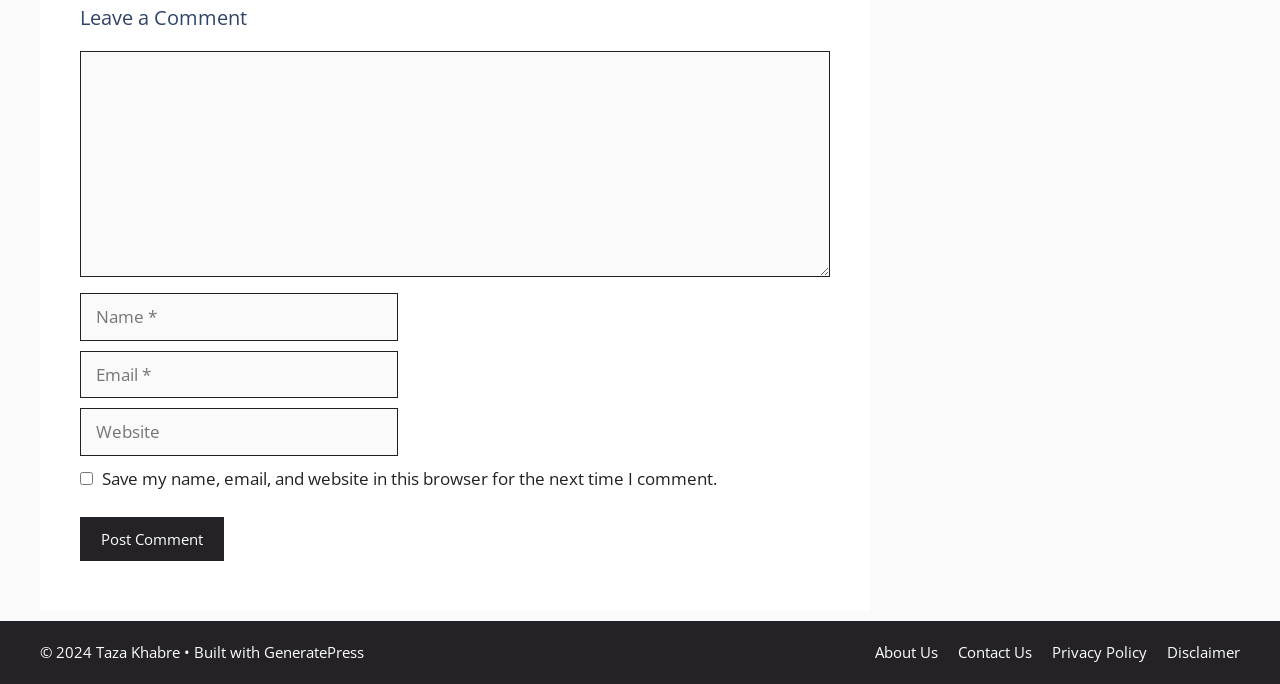Provide a one-word or brief phrase answer to the question:
What is the function of the checkbox?

Save user data